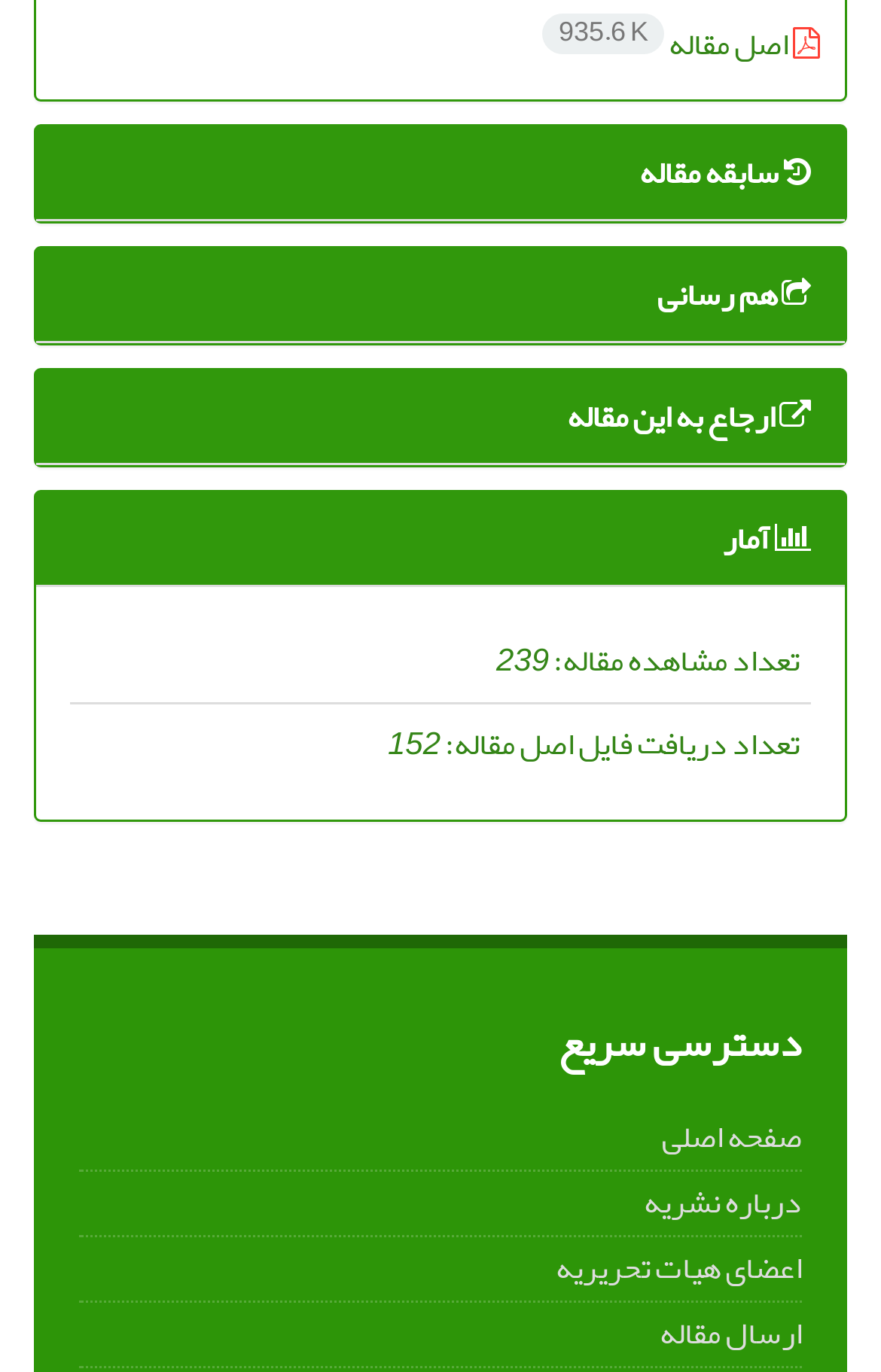How many files of the original article have been downloaded?
Look at the image and respond with a one-word or short-phrase answer.

152